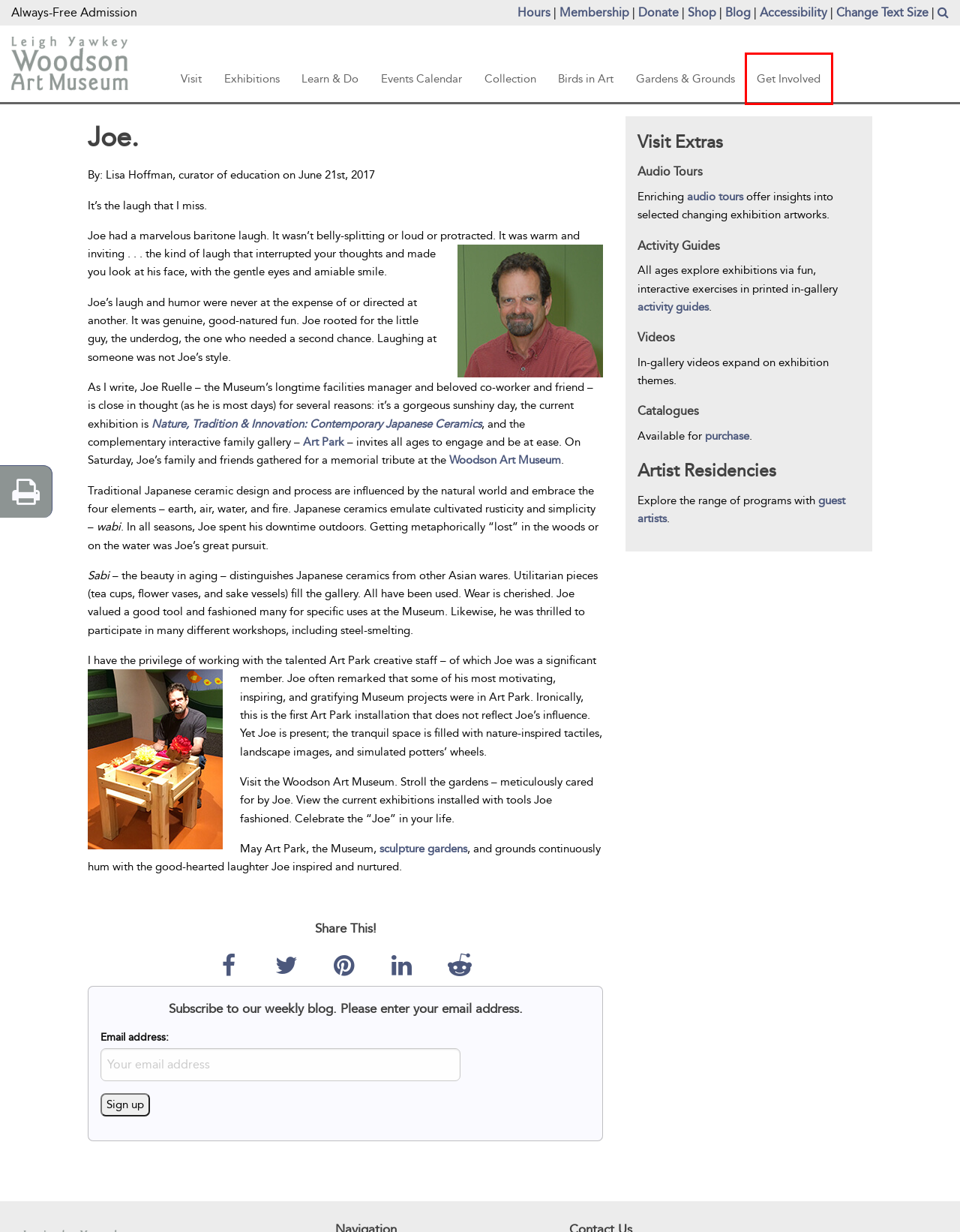Examine the screenshot of a webpage with a red bounding box around an element. Then, select the webpage description that best represents the new page after clicking the highlighted element. Here are the descriptions:
A. Audio Tours
B. Collection
C. catalogues
D. Get Involved
E. Birds in Art
F. Woodson Wanderings
G. Visit
H. Hours & Directions

D